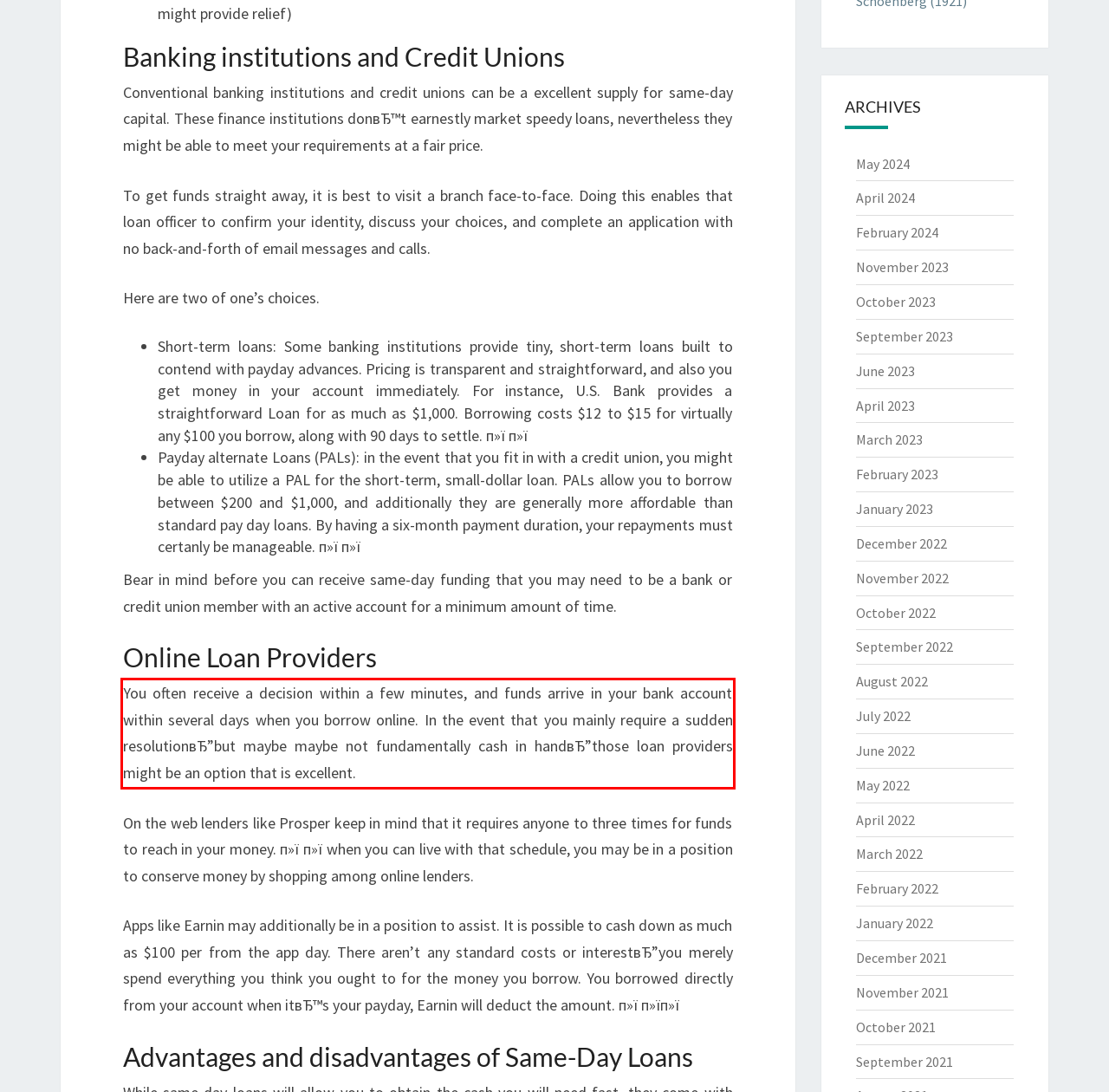Please examine the screenshot of the webpage and read the text present within the red rectangle bounding box.

You often receive a decision within a few minutes, and funds arrive in your bank account within several days when you borrow online. In the event that you mainly require a sudden resolutionвЂ”but maybe maybe not fundamentally cash in handвЂ”those loan providers might be an option that is excellent.